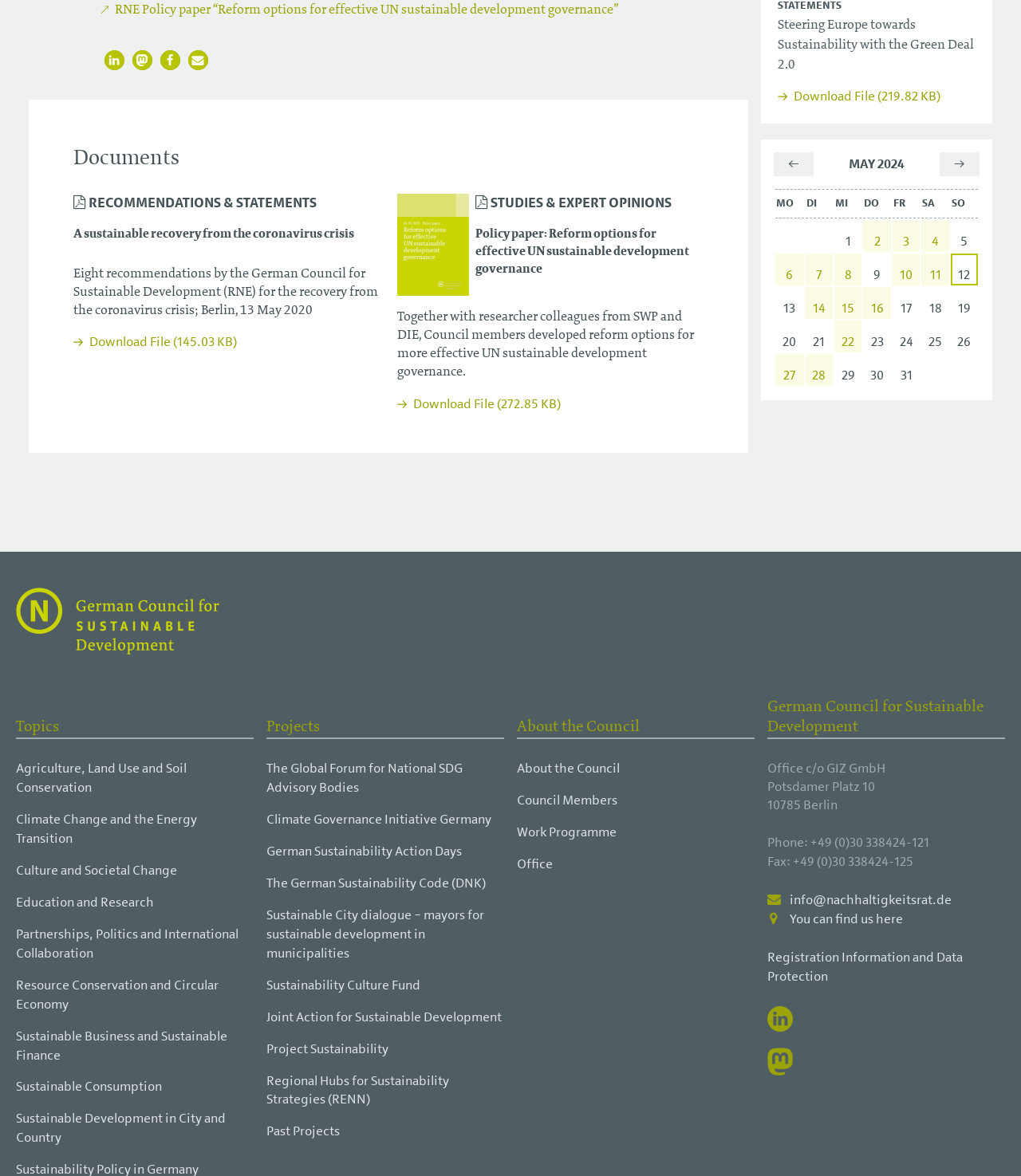Give the bounding box coordinates for the element described as: "Sustainable Consumption".

[0.016, 0.917, 0.159, 0.932]